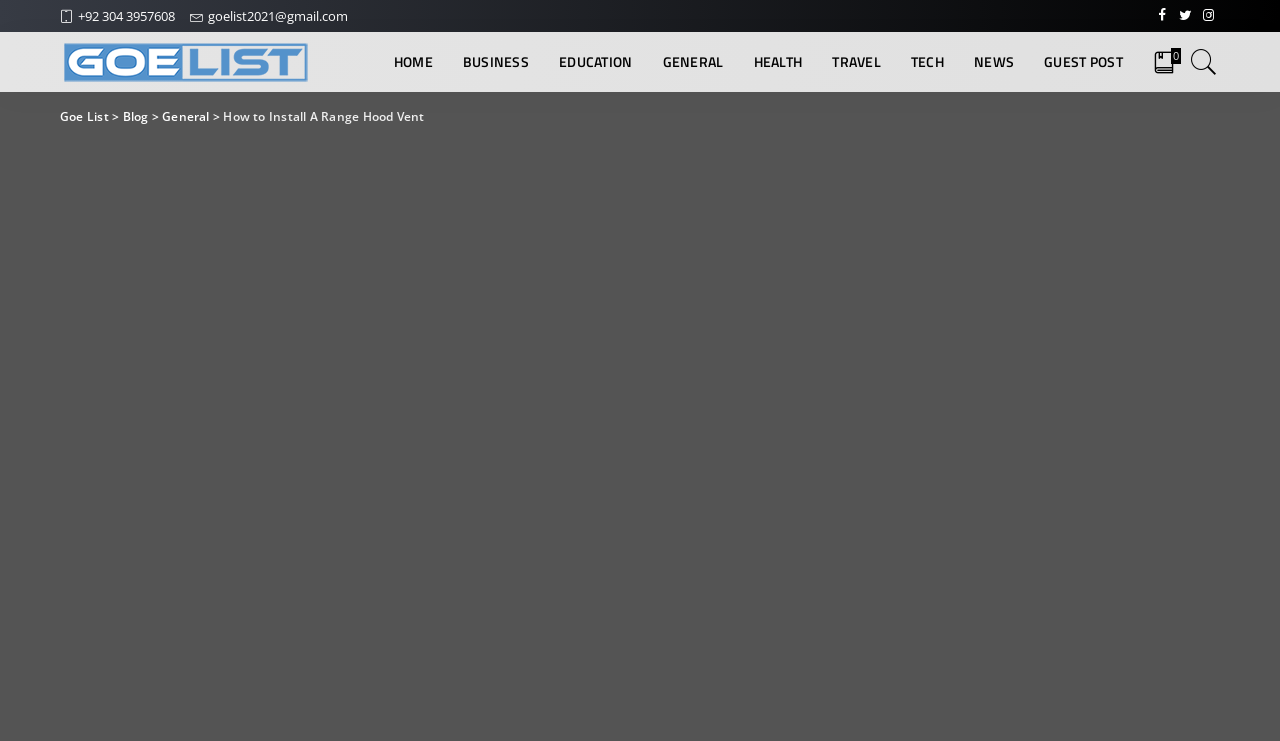Locate the bounding box coordinates of the item that should be clicked to fulfill the instruction: "read How to Install A Range Hood Vent".

[0.174, 0.146, 0.332, 0.169]